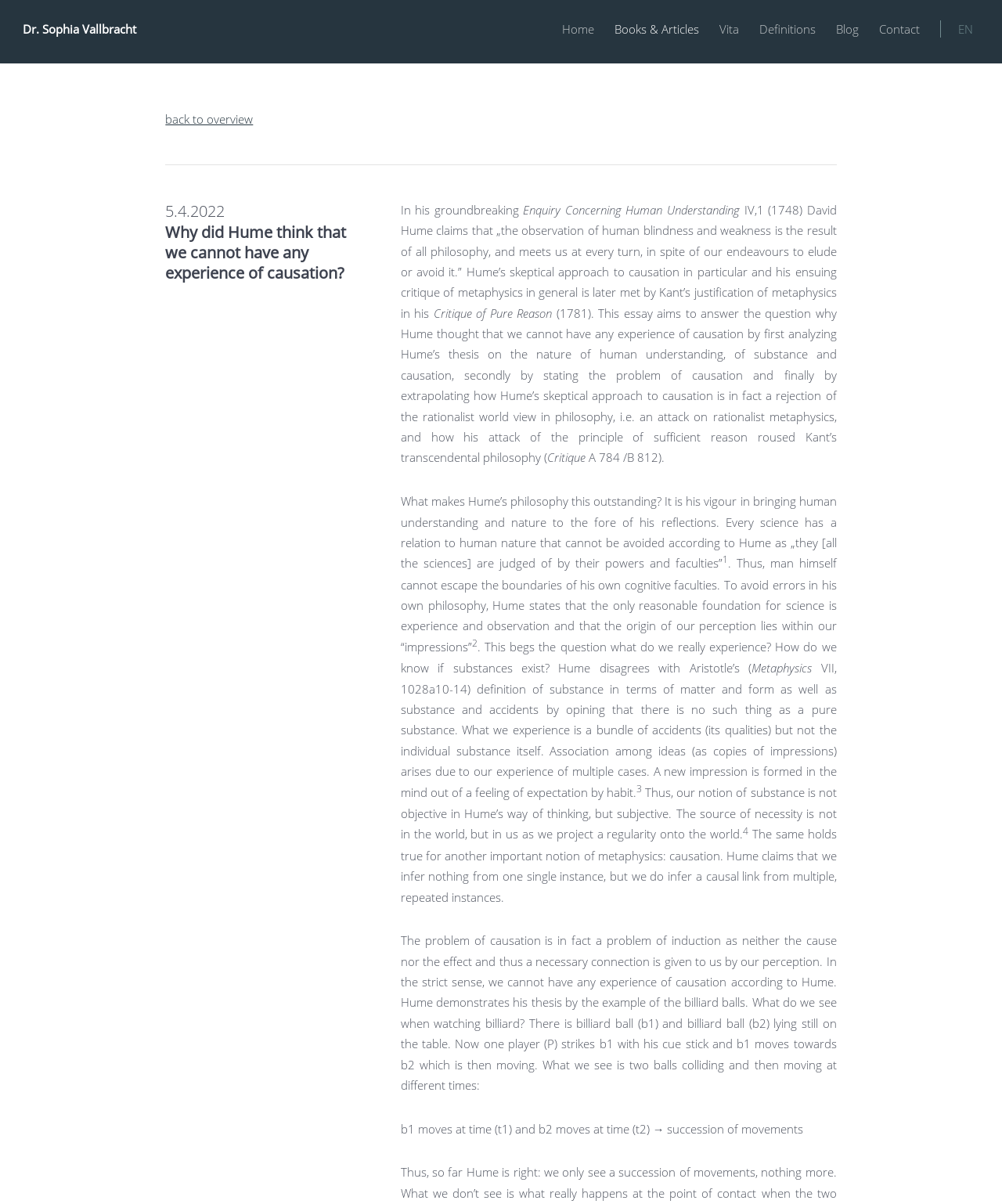Specify the bounding box coordinates of the area that needs to be clicked to achieve the following instruction: "Click on the 'Vita' link".

[0.718, 0.017, 0.738, 0.031]